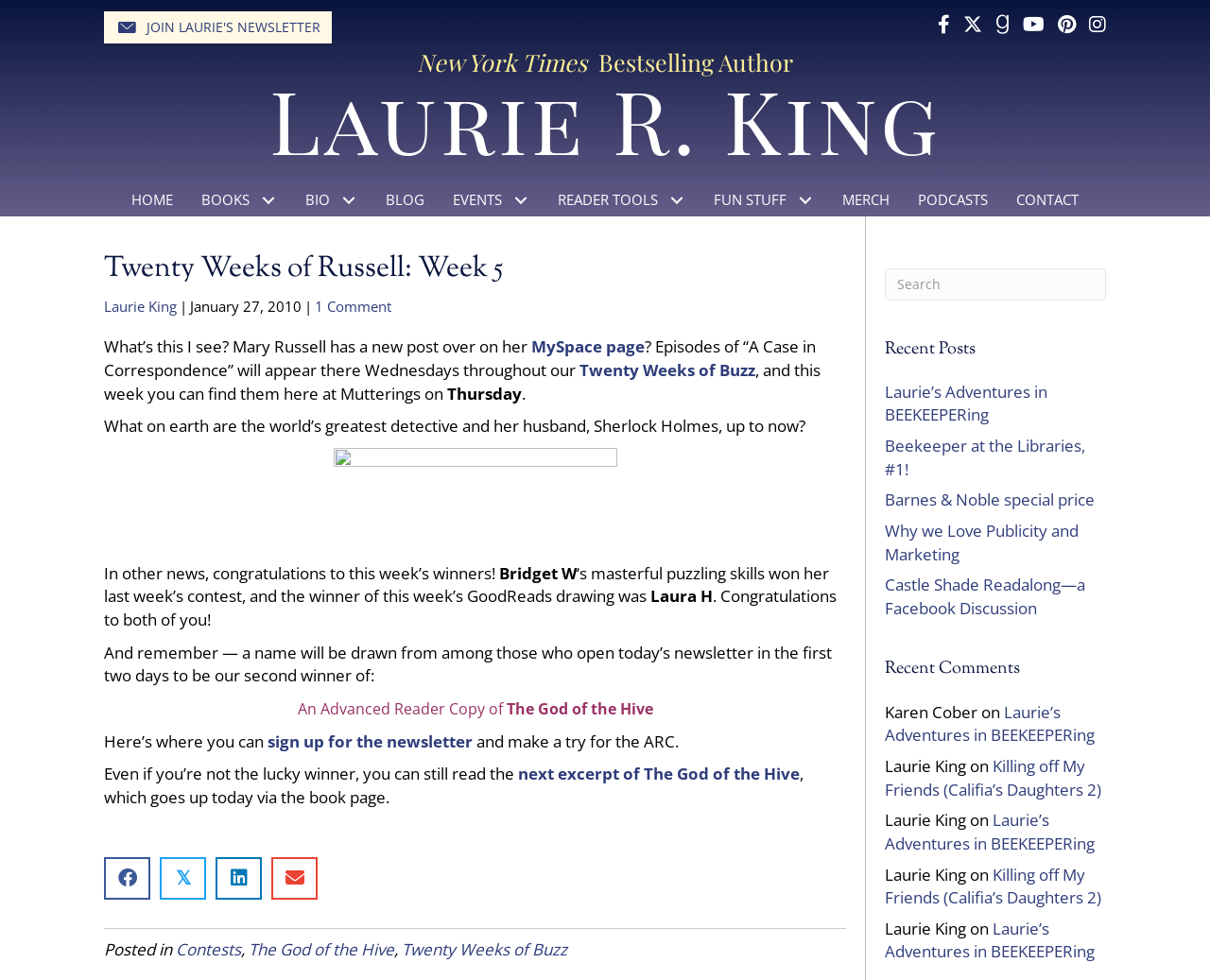Locate the bounding box coordinates of the element's region that should be clicked to carry out the following instruction: "Read the next excerpt of The God of the Hive". The coordinates need to be four float numbers between 0 and 1, i.e., [left, top, right, bottom].

[0.428, 0.779, 0.661, 0.801]